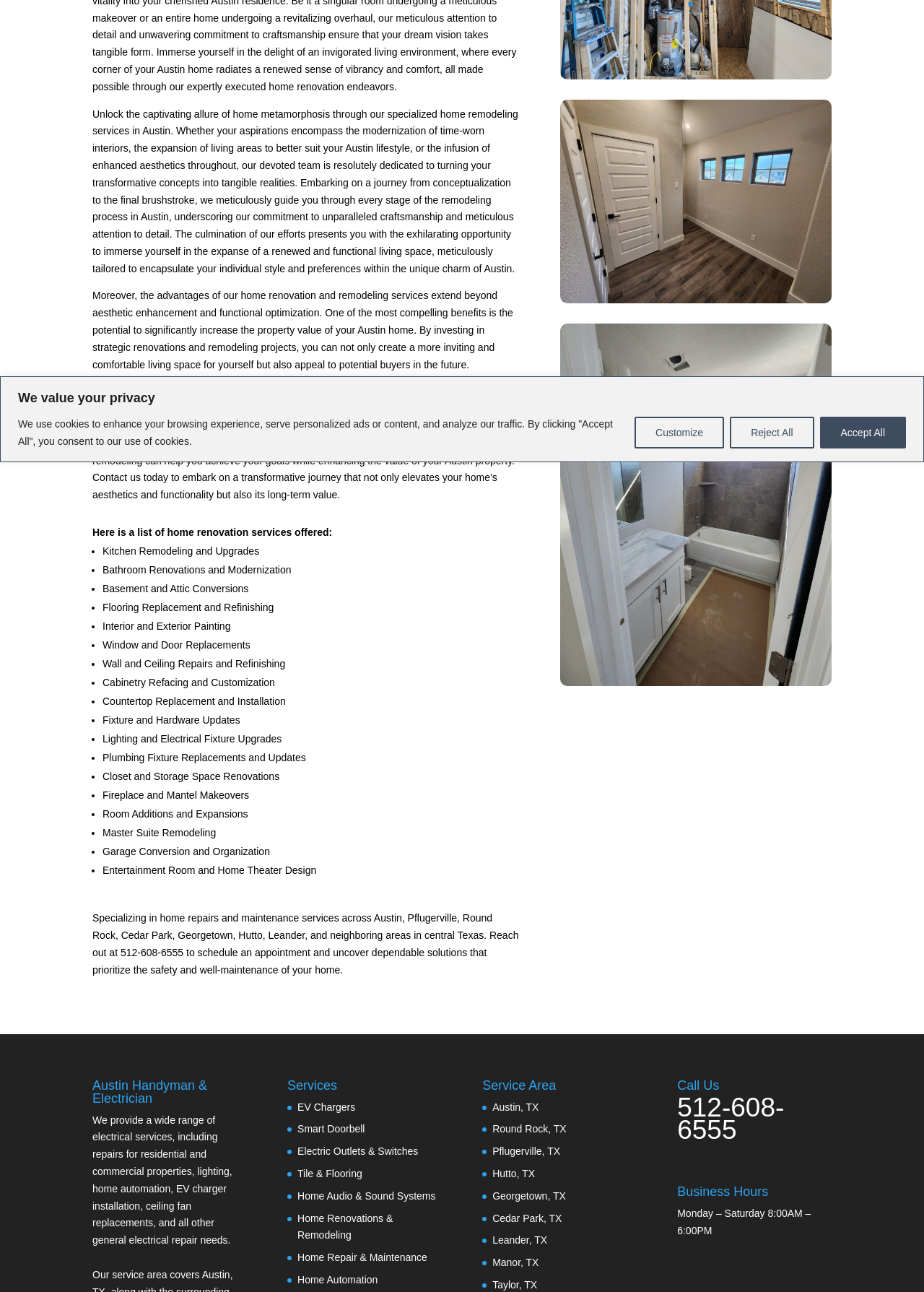Determine the bounding box for the UI element as described: "Tile & Flooring". The coordinates should be represented as four float numbers between 0 and 1, formatted as [left, top, right, bottom].

[0.322, 0.904, 0.392, 0.913]